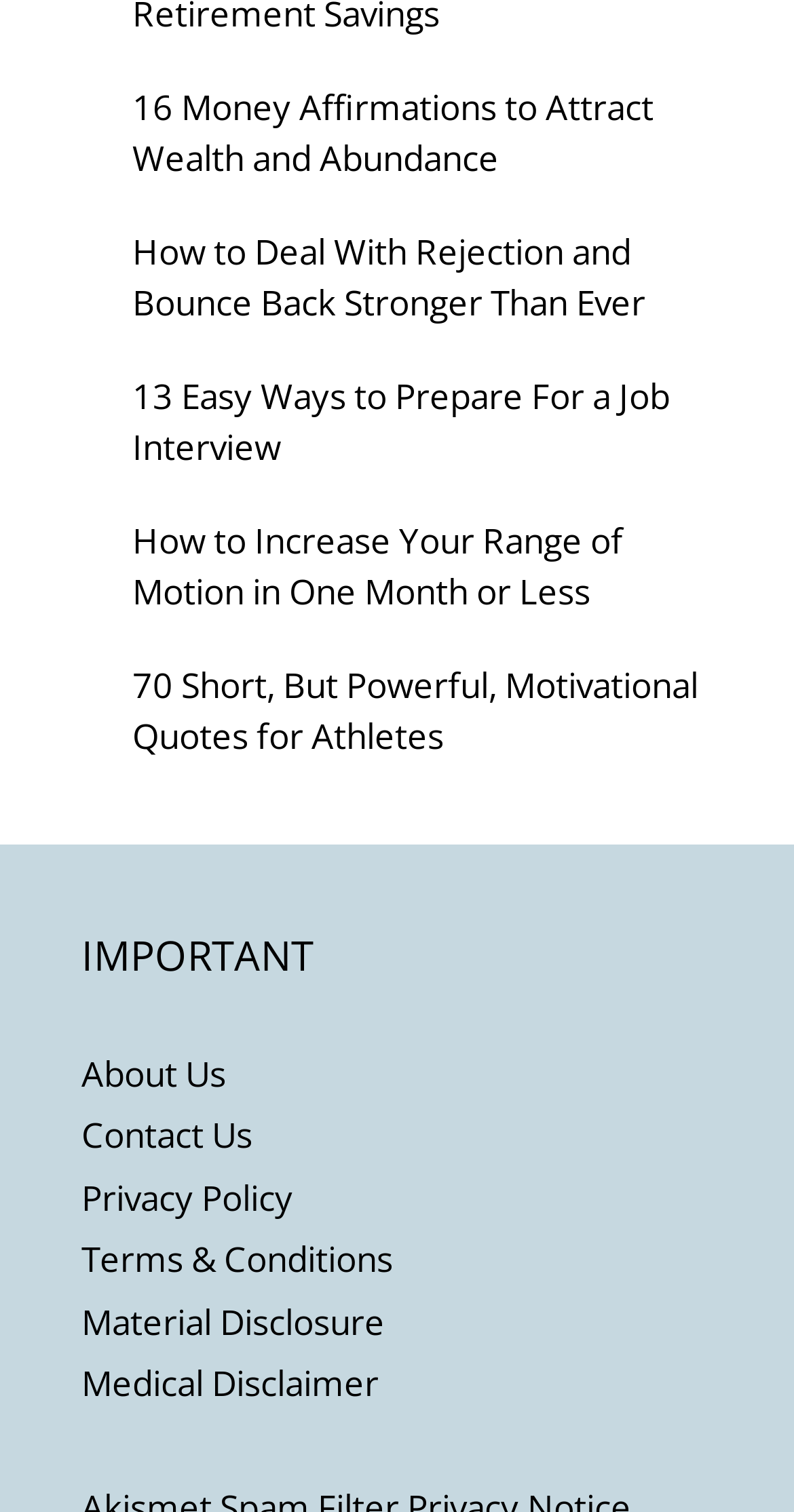Determine the bounding box for the described HTML element: "Terms & Conditions". Ensure the coordinates are four float numbers between 0 and 1 in the format [left, top, right, bottom].

[0.103, 0.817, 0.495, 0.848]